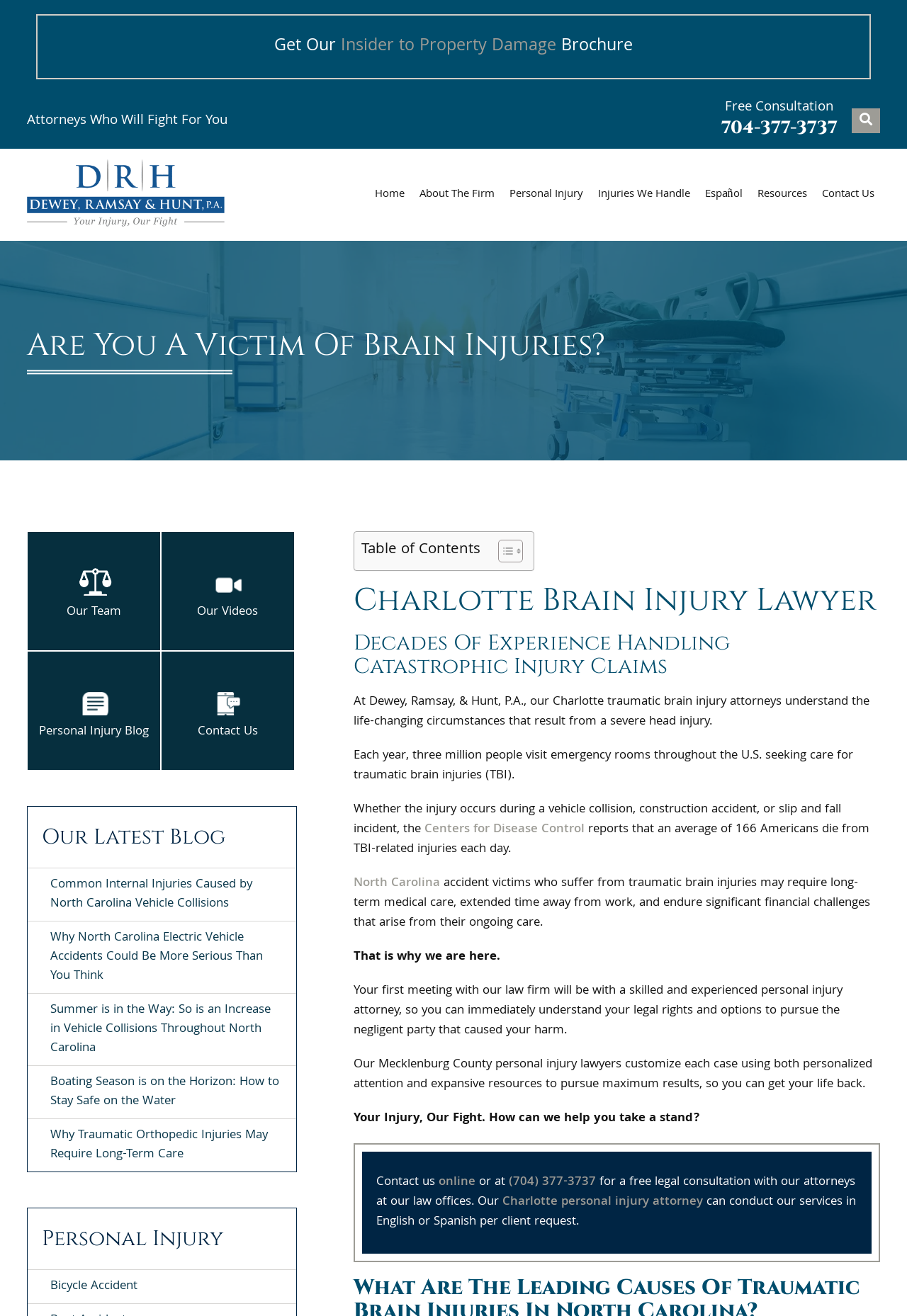Write an extensive caption that covers every aspect of the webpage.

This webpage is about a law firm, Dewey, Ramsay & Hunt, PA, that specializes in traumatic brain injury cases in Charlotte, North Carolina. At the top of the page, there is a navigation menu with links to different sections of the website, including "Home", "About The Firm", "Personal Injury", and "Contact Us". Below the navigation menu, there is a heading that reads "Attorneys Who Will Fight For You" and a call-to-action button that says "Free Consultation".

On the left side of the page, there is a section that displays the law firm's logo, address, and contact information, including a phone number and a link to get directions to their office. Below this section, there are links to various resources, including a blog, reviews, and social media profiles.

The main content of the page is divided into several sections. The first section has a heading that reads "Are You A Victim Of Brain Injuries?" and a separator line below it. This section appears to be an introduction to the law firm's services and expertise in handling traumatic brain injury cases.

The next section has a heading that reads "Our Latest Blog" and features a list of links to recent blog posts related to personal injury and traumatic brain injuries. Below this section, there is a heading that reads "Personal Injury" and a list of links to different types of personal injury cases, including bicycle accidents.

The main content of the page continues with a section that provides more information about the law firm's experience and expertise in handling catastrophic injury claims. This section includes several paragraphs of text that describe the consequences of traumatic brain injuries and the importance of seeking legal representation. There are also links to external resources, including the Centers for Disease Control and Prevention.

The final section of the page has a heading that reads "Your Injury, Our Fight" and a call-to-action button that encourages visitors to contact the law firm for a free legal consultation. There is also a link to contact the law firm online and a phone number to call for more information.